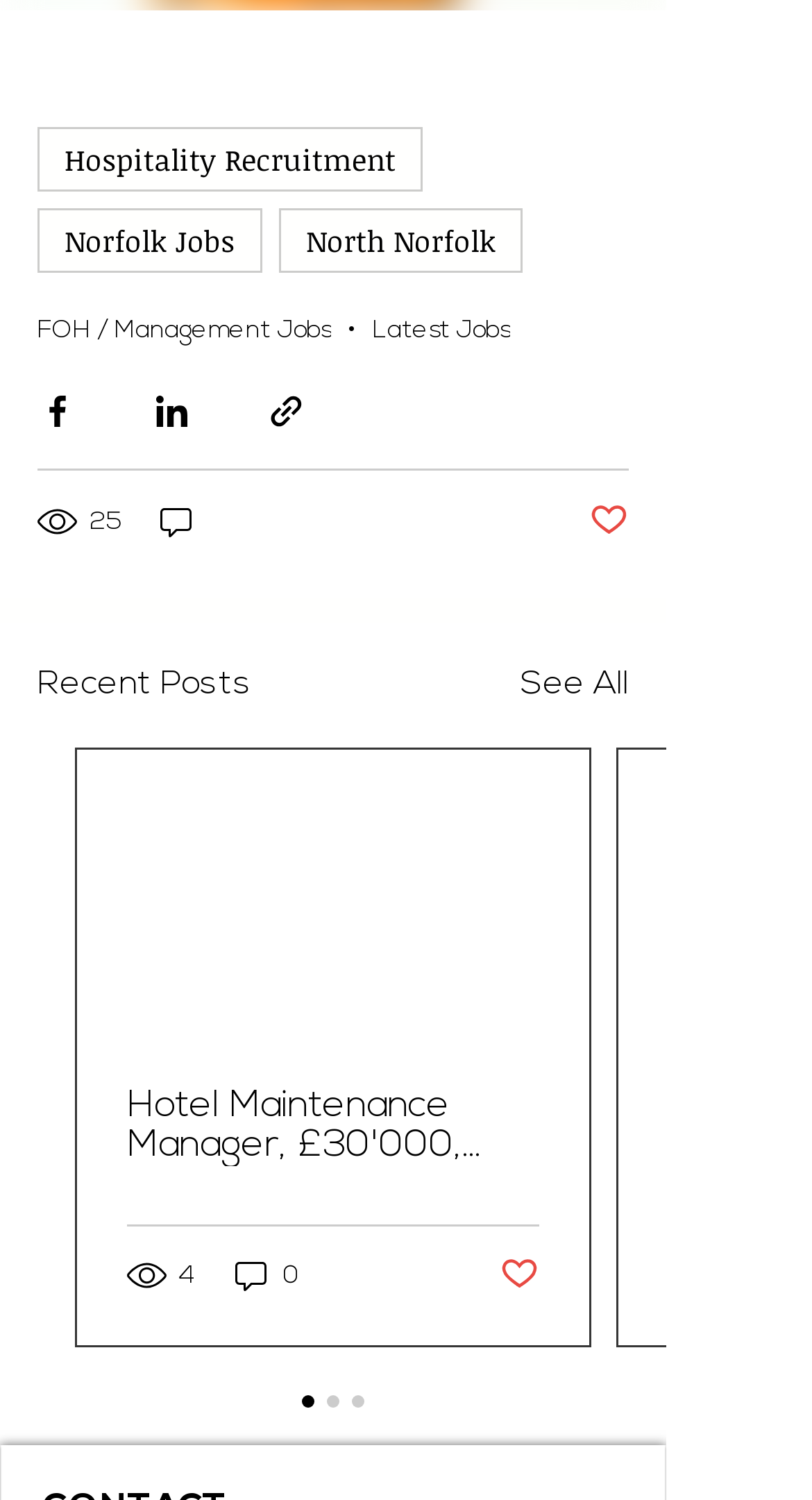How many navigation links are there?
Answer the question with a detailed and thorough explanation.

I counted the number of links under the 'navigation' element, which are 'Hospitality Recruitment', 'Norfolk Jobs', and 'North Norfolk'.